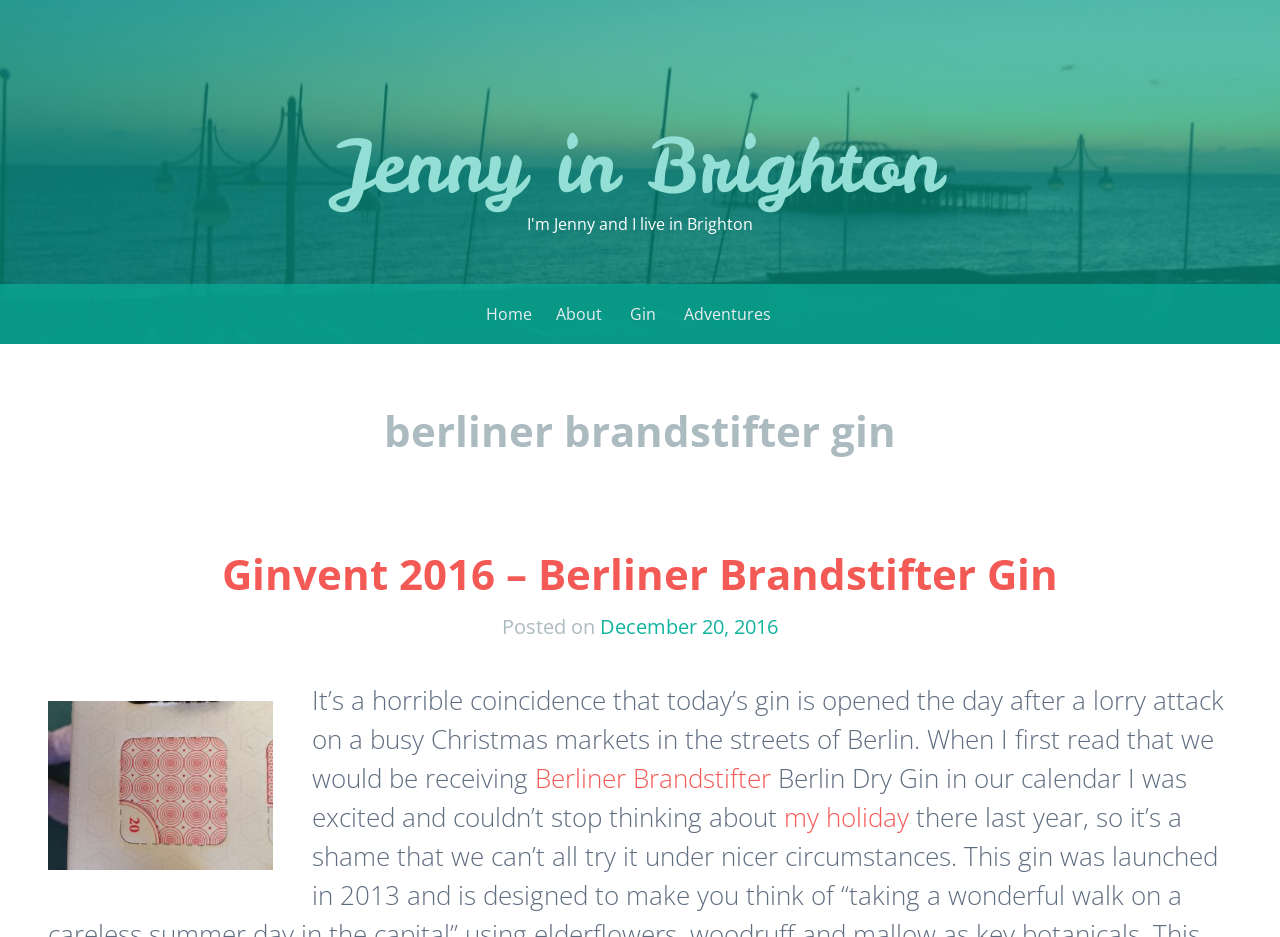Write an exhaustive caption that covers the webpage's main aspects.

The webpage is about Jenny in Brighton, who writes about her experiences with gin. At the top of the page, there is a heading with the title "Jenny in Brighton" and a link with the same text. Below this, there is another heading that introduces Jenny, stating "I'm Jenny and I live in Brighton".

On the top-right side of the page, there are four links: "Home", "About", "Gin", and "Adventures", which likely serve as navigation links to other sections of the website.

The main content of the page is focused on a specific gin, Berliner Brandstifter Gin. There is a heading with the title "berliner brandstifter gin" and a subheading "Ginvent 2016 – Berliner Brandstifter Gin" with a link to the same title. Below this, there is a paragraph of text that discusses the coincidence of opening this gin on the day after a lorry attack in Berlin. The text also mentions Jenny's excitement about trying this gin.

There is an image on the page, located near the bottom, which is likely related to the gin being discussed. Additionally, there are links to "December 20, 2016", which is likely the date the article was posted, and "Berliner Brandstifter" and "my holiday", which are mentioned in the text.